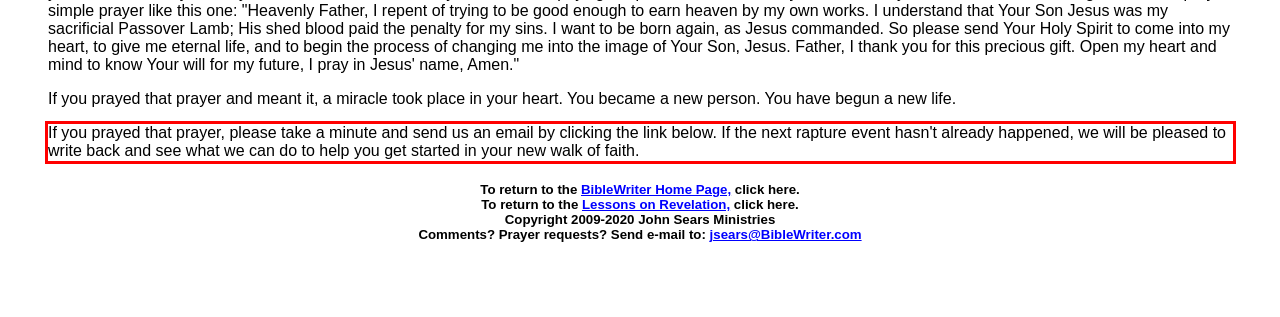You are provided with a screenshot of a webpage that includes a UI element enclosed in a red rectangle. Extract the text content inside this red rectangle.

If you prayed that prayer, please take a minute and send us an email by clicking the link below. If the next rapture event hasn't already happened, we will be pleased to write back and see what we can do to help you get started in your new walk of faith.